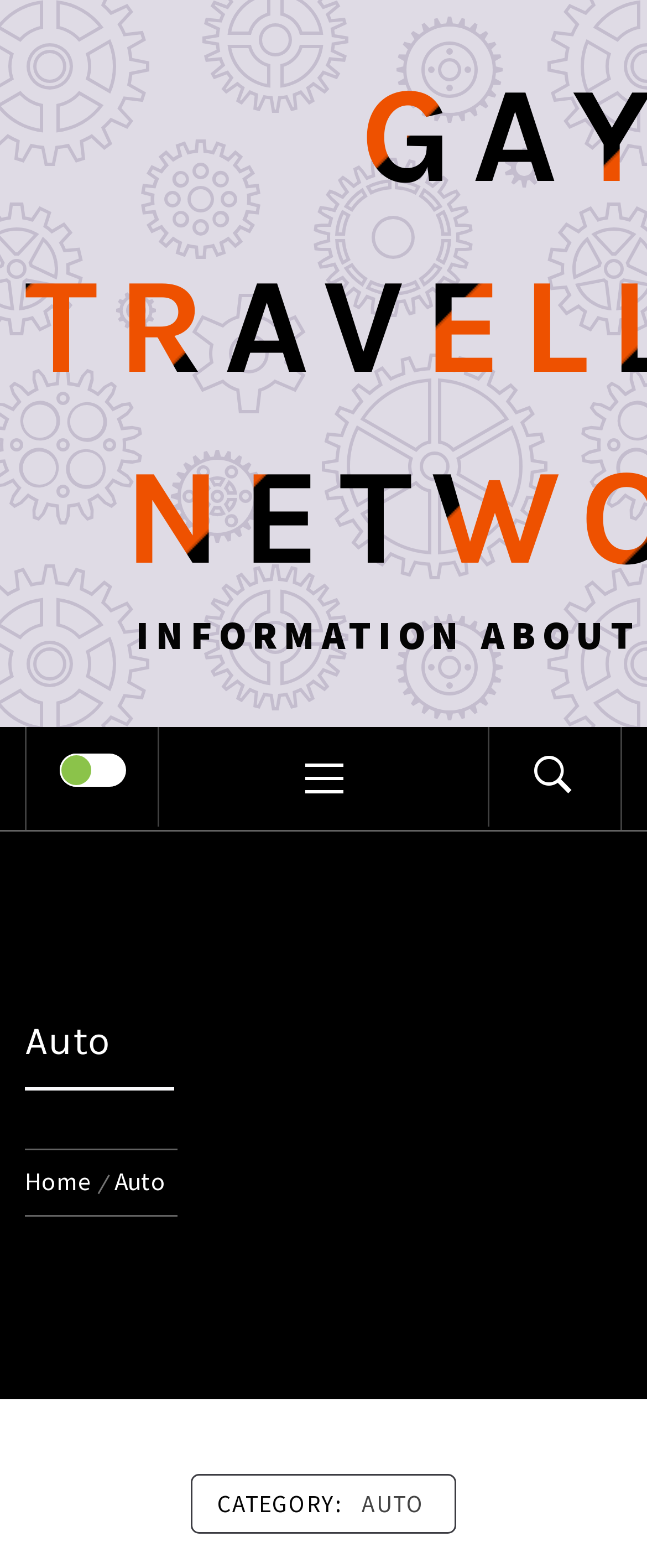Bounding box coordinates are to be given in the format (top-left x, top-left y, bottom-right x, bottom-right y). All values must be floating point numbers between 0 and 1. Provide the bounding box coordinate for the UI element described as: parent_node: PRIMARY MENU

[0.754, 0.464, 0.959, 0.527]